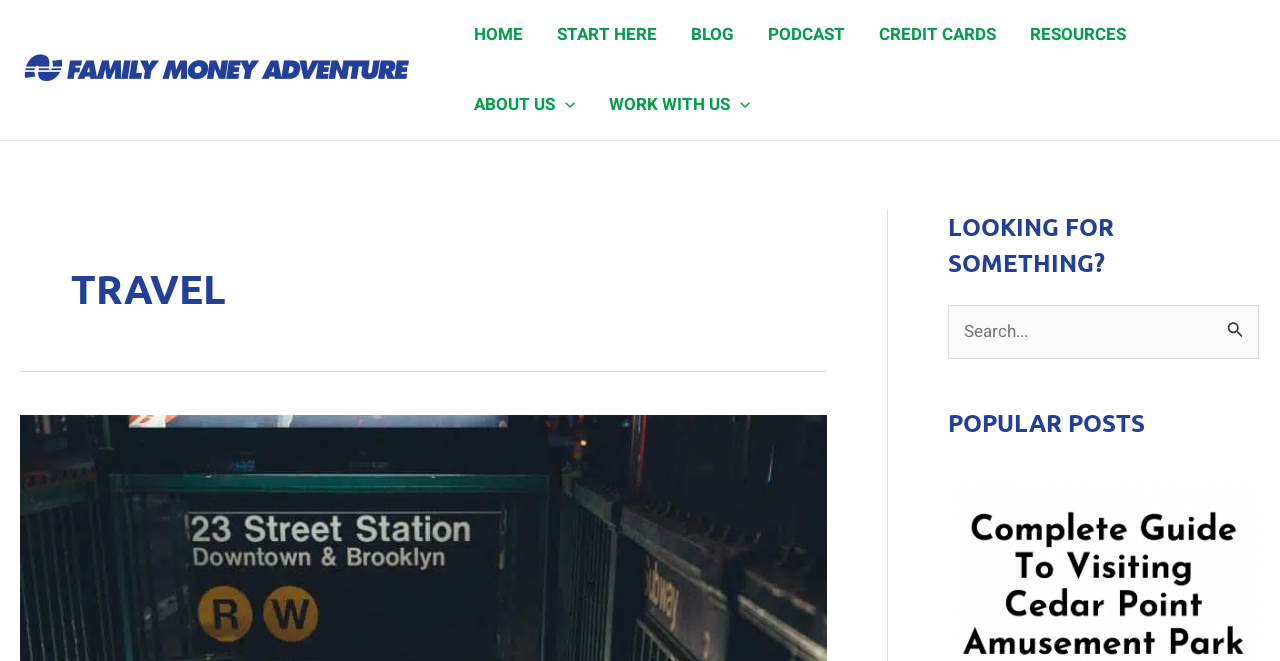Show the bounding box coordinates of the region that should be clicked to follow the instruction: "explore travel archives."

[0.055, 0.393, 0.606, 0.478]